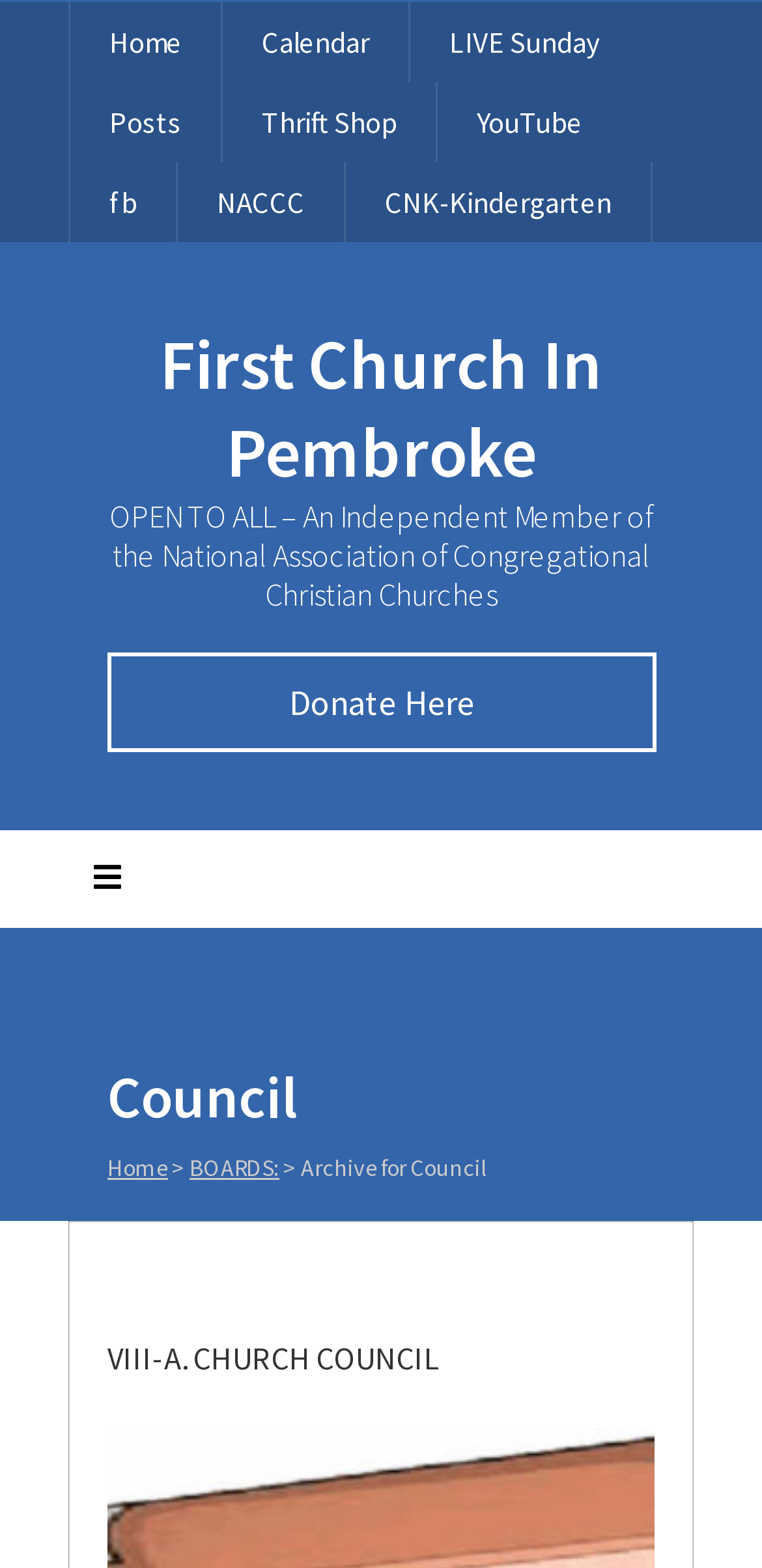Provide an in-depth caption for the webpage.

The webpage is about the Council of First Church In Pembroke. At the top, there are seven horizontal links: "Home", "Calendar", "LIVE Sunday", "Posts", "Thrift Shop", "YouTube", and "fb", which are evenly spaced and take up about half of the screen width. Below these links, there are four more links: "NACCC", "CNK-Kindergarten", "fb", and another "Home" link.

The main content of the page starts with a large heading "First Church In Pembroke" followed by a link with the same text. Below this, there is another heading "OPEN TO ALL – An Independent Member of the National Association of Congregational Christian Churches". 

On the left side, there is a vertical column of links and text. A "Donate Here" link is located above a heading "Council". Below the "Council" heading, there are links to "Home" and "BOARDS:", separated by a ">" symbol. A static text "Archive for Council" is located next to these links. 

Further down, there is a static text "VIII-A. CHURCH COUNCIL". There is also a small icon represented by "\uf0c9" located near the middle of the page.